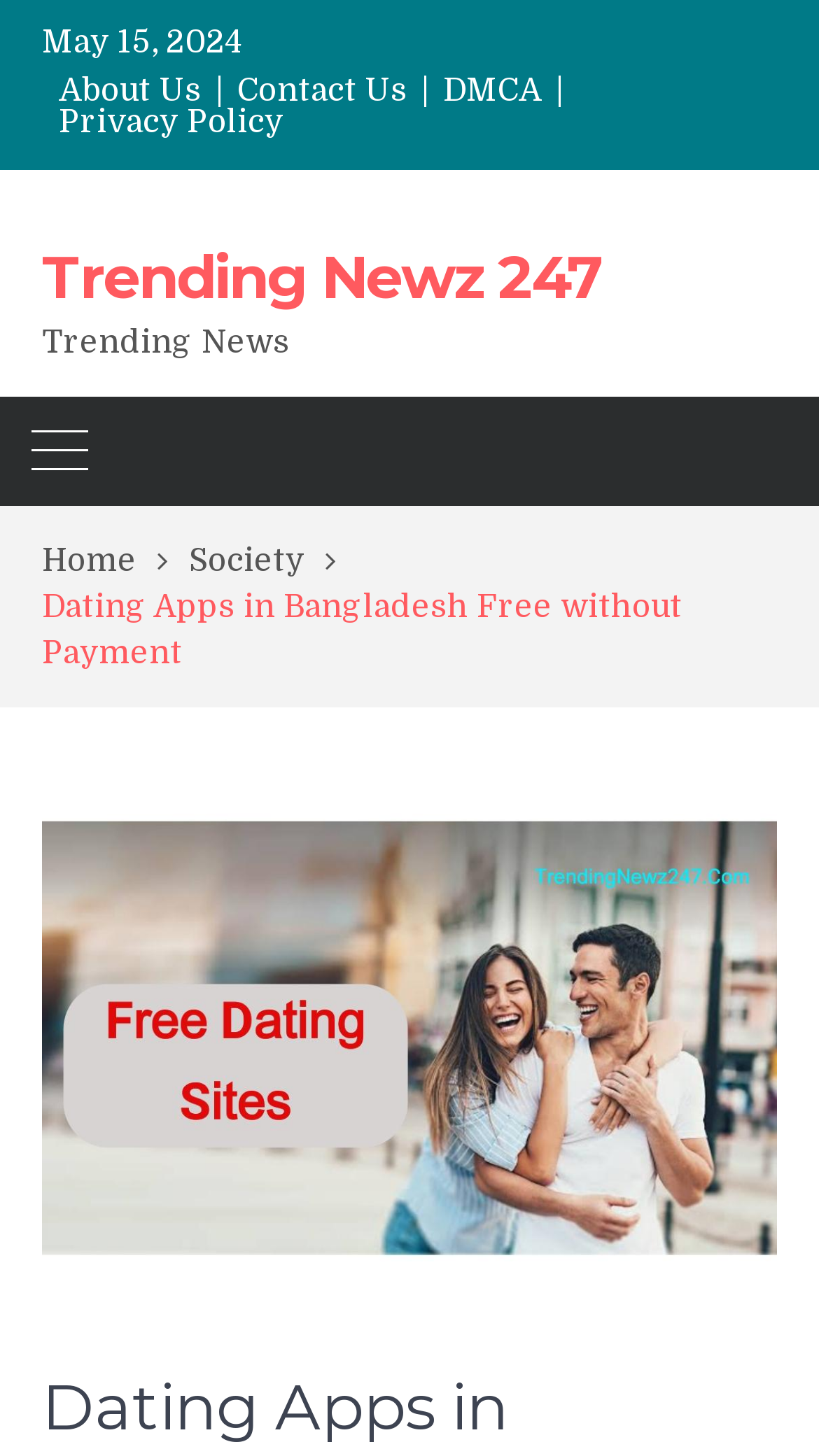What is the name of the website? Look at the image and give a one-word or short phrase answer.

Trending Newz 247